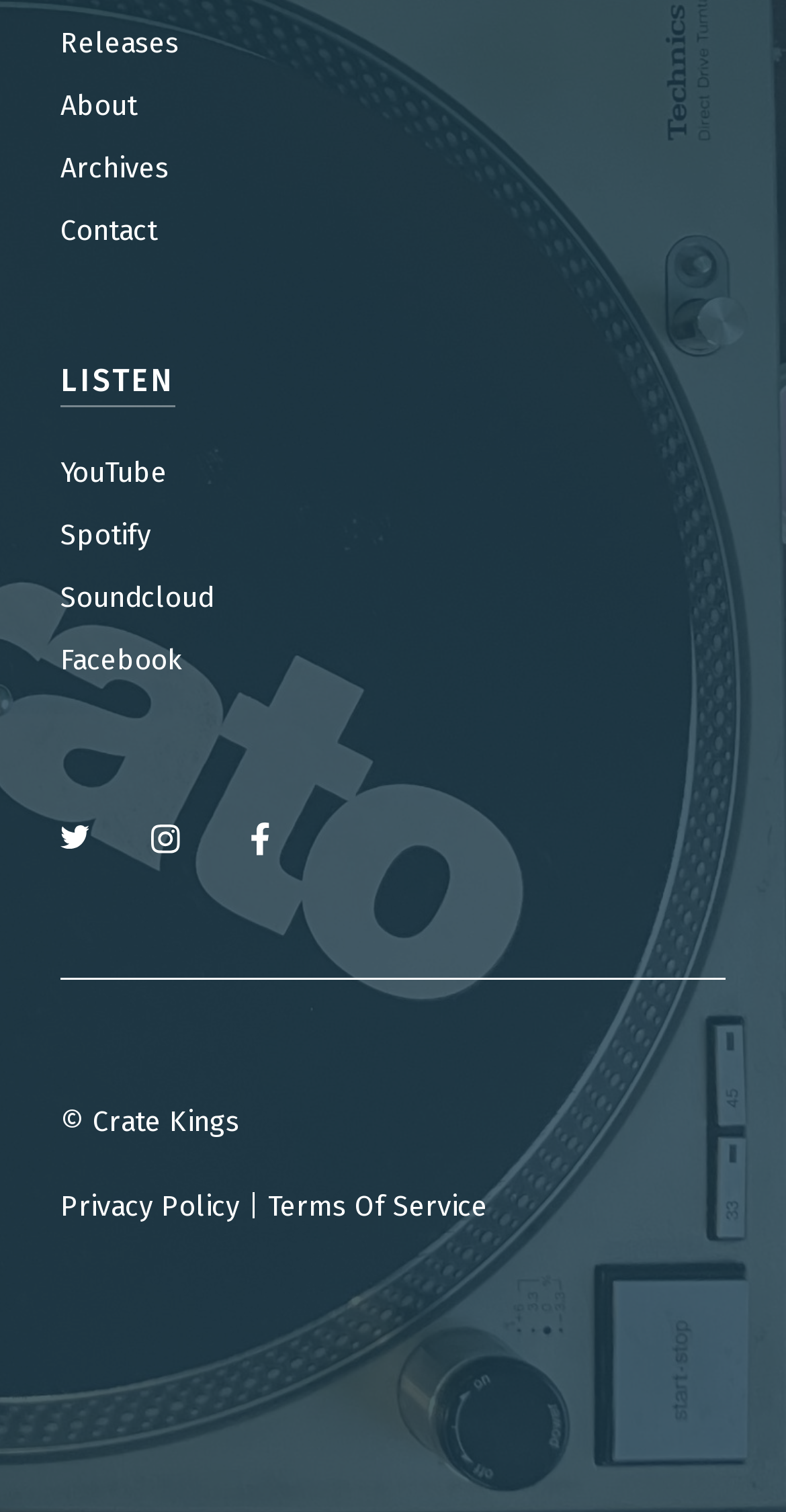Find the bounding box coordinates of the clickable region needed to perform the following instruction: "Go to Archives". The coordinates should be provided as four float numbers between 0 and 1, i.e., [left, top, right, bottom].

[0.077, 0.1, 0.215, 0.123]